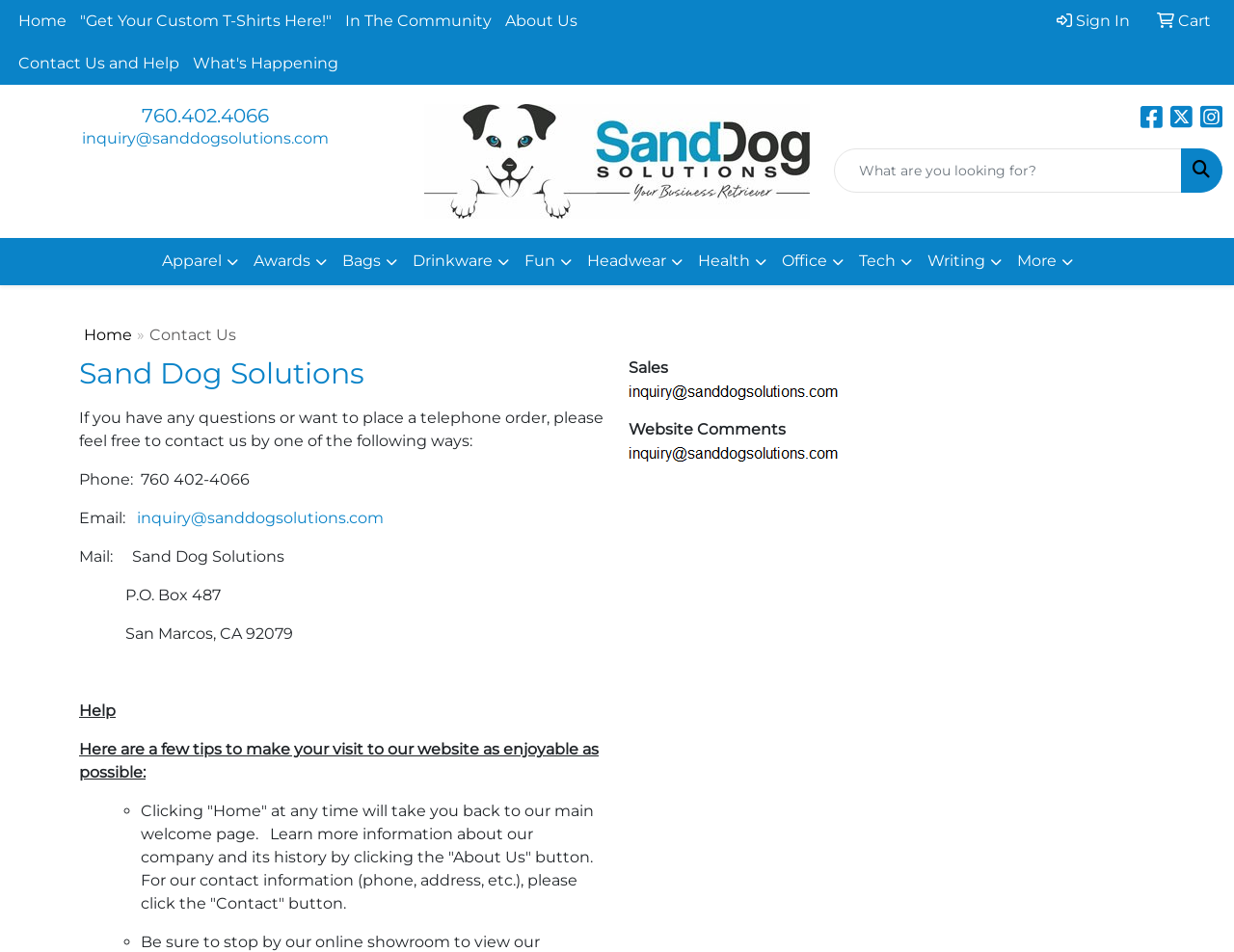Highlight the bounding box coordinates of the element that should be clicked to carry out the following instruction: "Search for products using the 'Quick Search' textbox". The coordinates must be given as four float numbers ranging from 0 to 1, i.e., [left, top, right, bottom].

[0.676, 0.156, 0.958, 0.202]